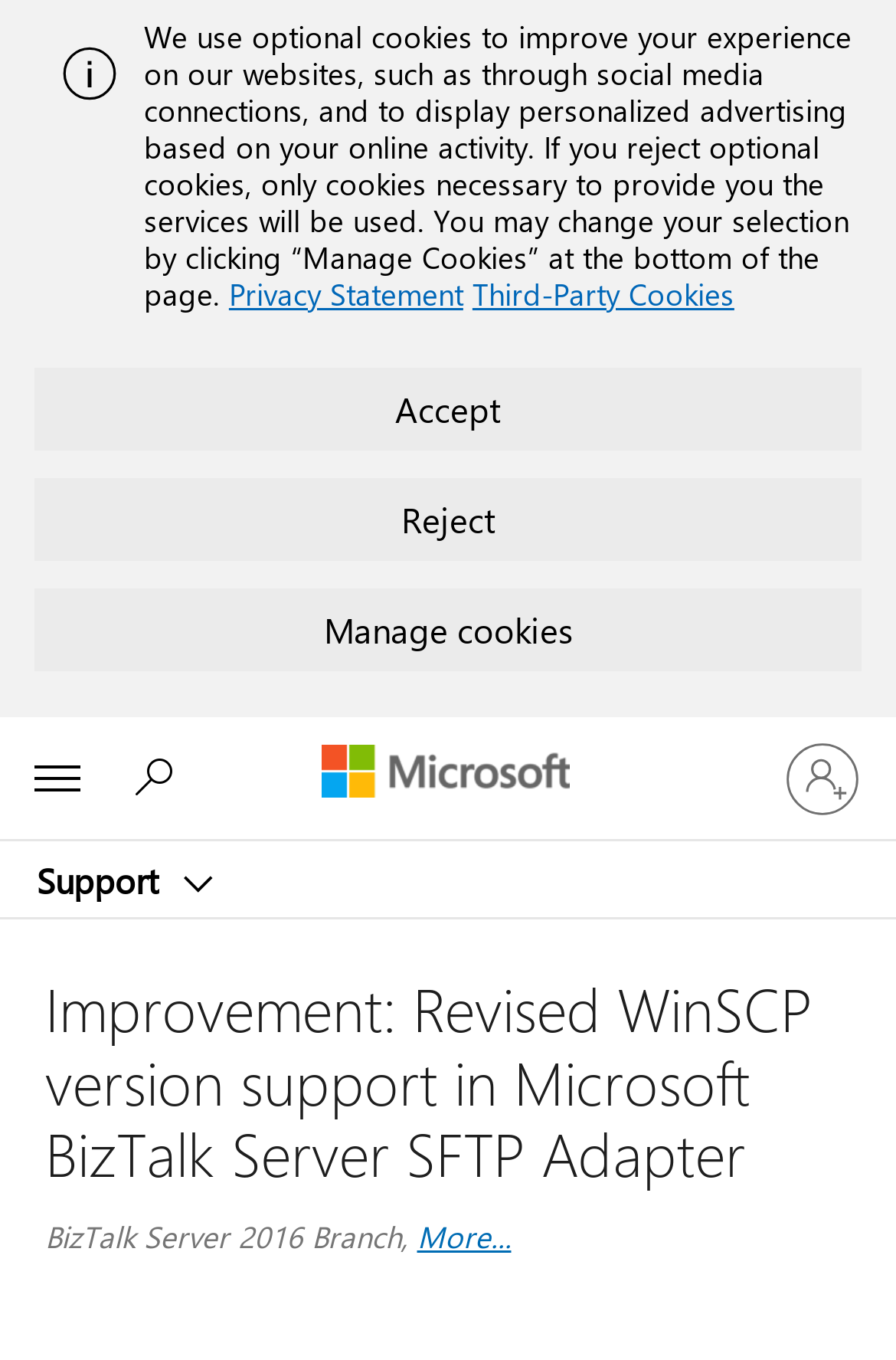Specify the bounding box coordinates of the area to click in order to follow the given instruction: "Sign in to your account."

[0.856, 0.532, 0.979, 0.613]